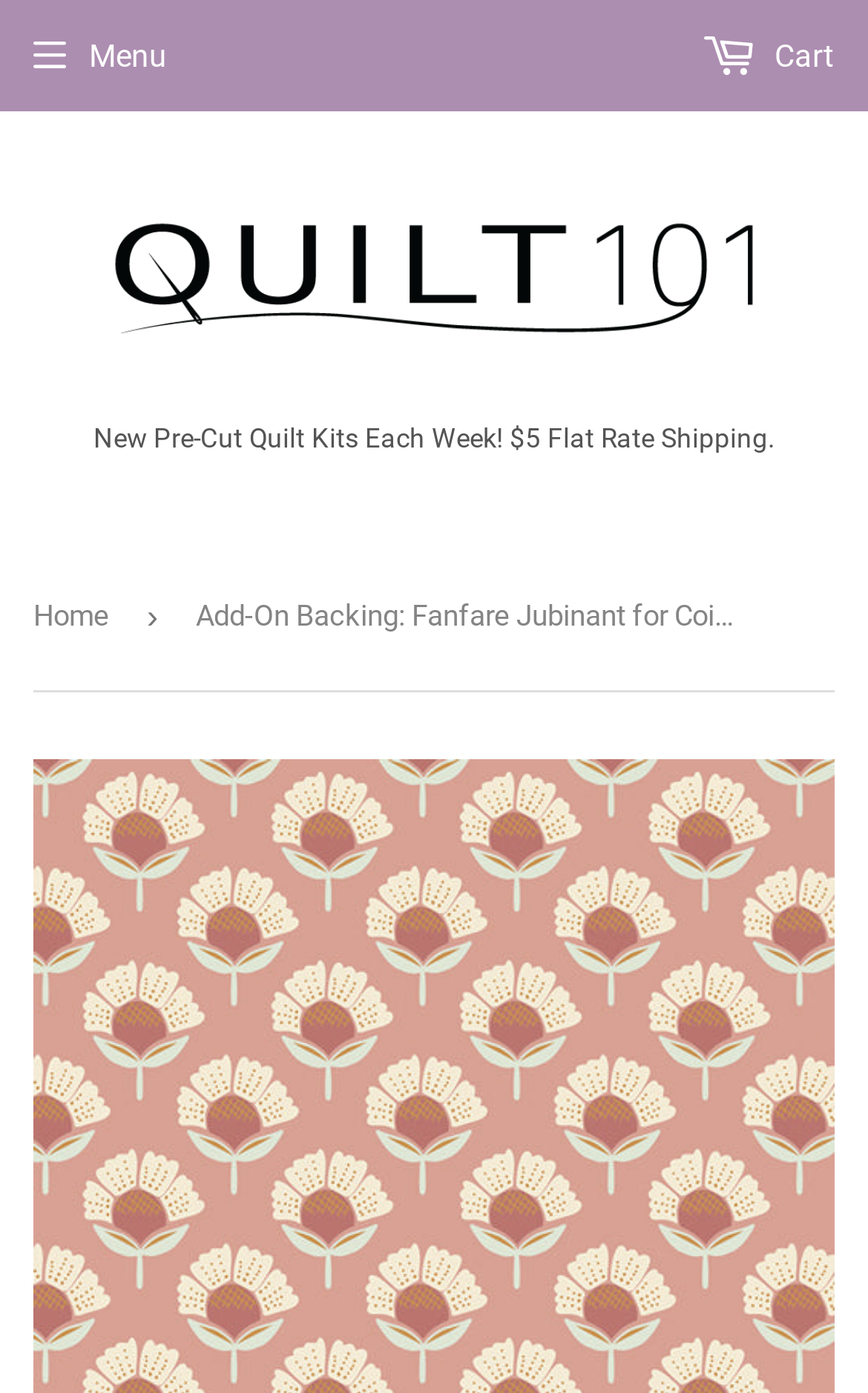Detail the various sections and features present on the webpage.

This webpage is about an Add-On Backing for the Coins Pre-Cut Quilt Kit, specifically featuring Fanfare Jubinant from the Willow Fabric Collection by Sharon Holland for Art Gallery. 

At the top left corner, there is a Quilt101 logo, which is an image accompanied by a link with the same name. Next to the logo, there is a promotional text stating "New Pre-Cut Quilt Kits Each Week! $5 Flat Rate Shipping." 

Below the logo and the promotional text, there is a navigation bar with a "Menu" button on the left side and a "[ Cart" link on the right side. The navigation bar also contains a breadcrumbs section, which displays the navigation path, starting with a "Home" link. 

The webpage is focused on the Add-On Backing product, with the product title "Add-On Backing: Fanfare Jubinant for Coins Pre-Cut Quilt Kit" at the top.